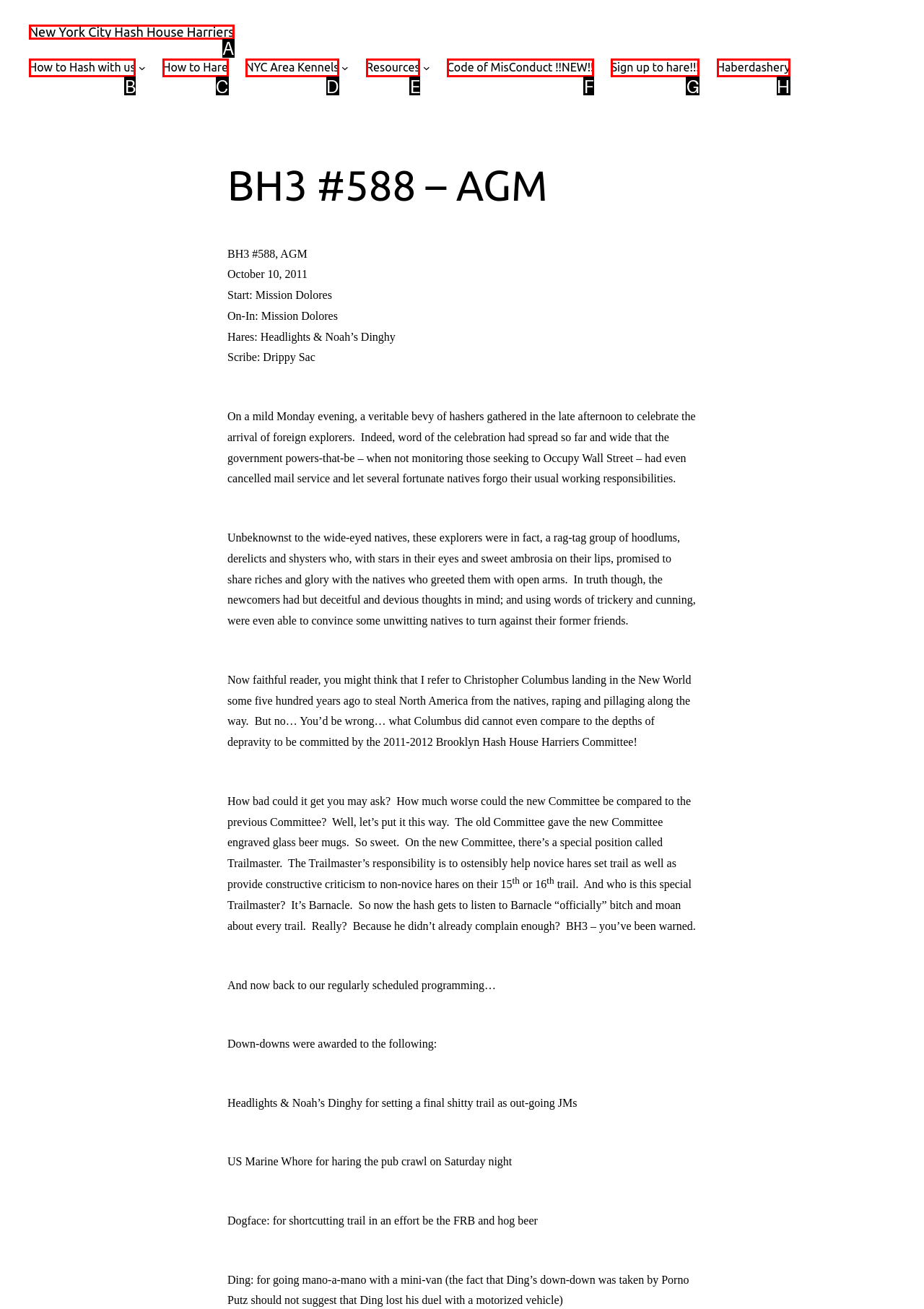Choose the HTML element that should be clicked to achieve this task: Click on 'Haberdashery'
Respond with the letter of the correct choice.

H